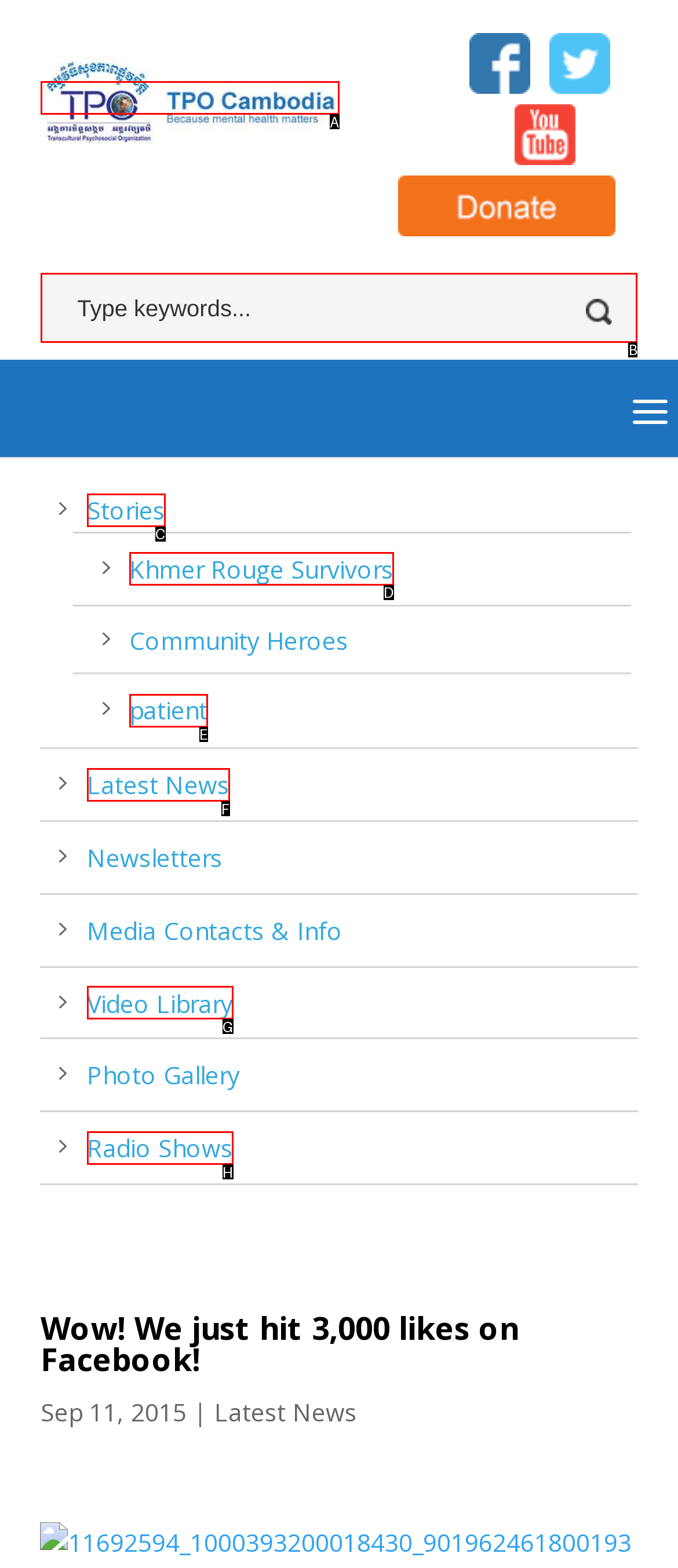Select the letter associated with the UI element you need to click to perform the following action: Click on the TPO Cambodia link
Reply with the correct letter from the options provided.

A